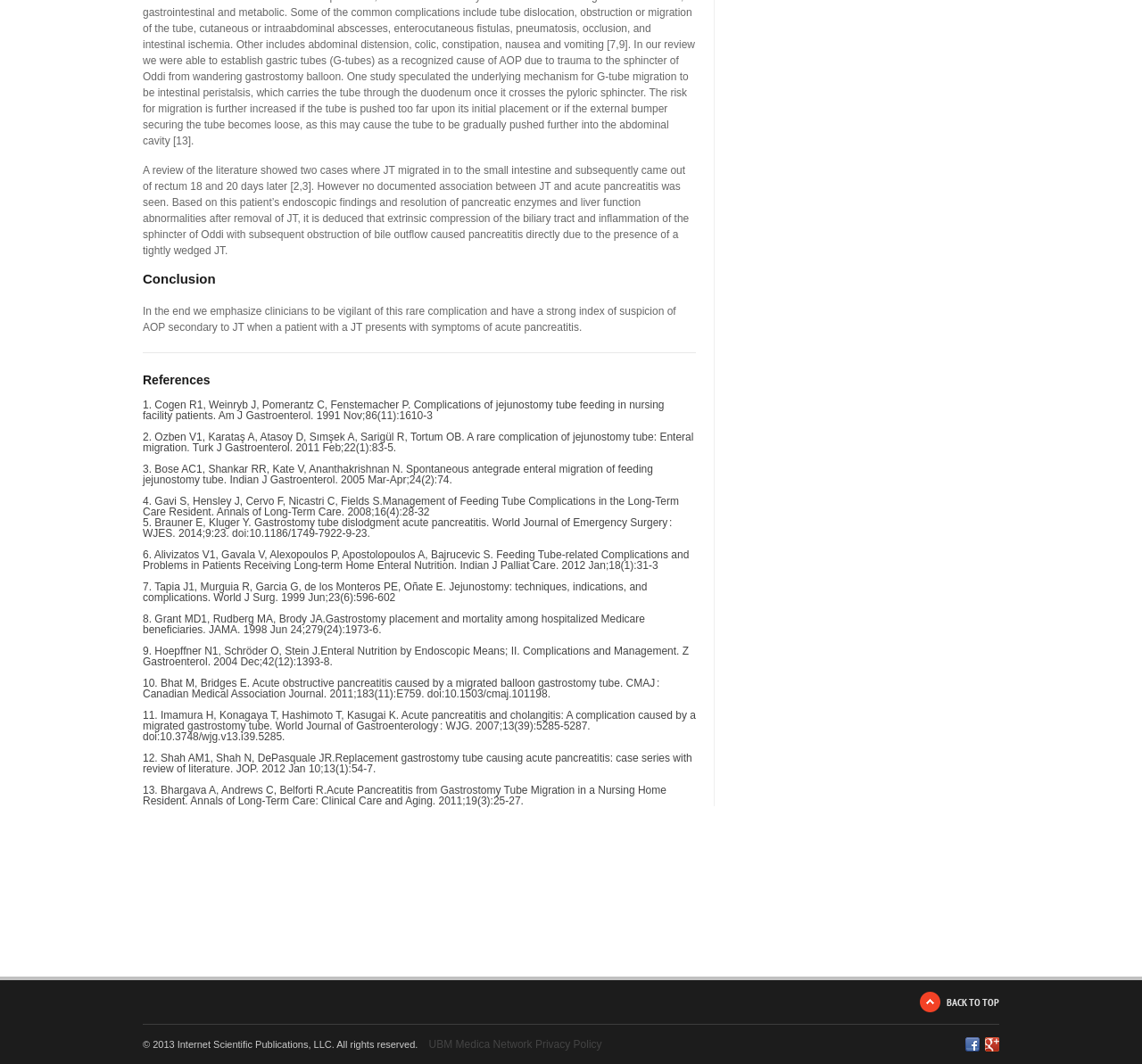What is the topic of the conclusion?
Look at the image and respond with a one-word or short phrase answer.

Acute pancreatitis